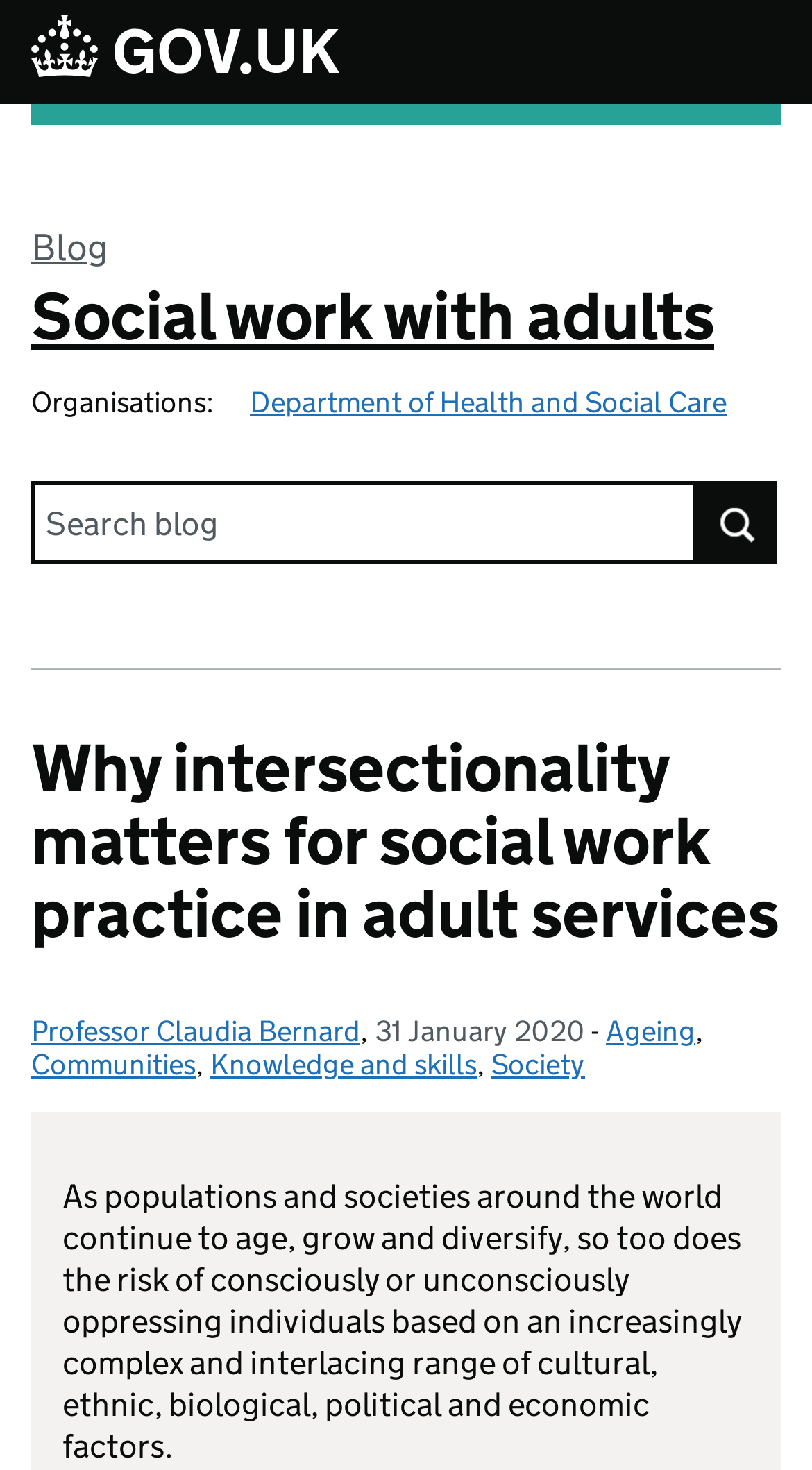Provide a short, one-word or phrase answer to the question below:
What is one of the categories of the article?

Ageing